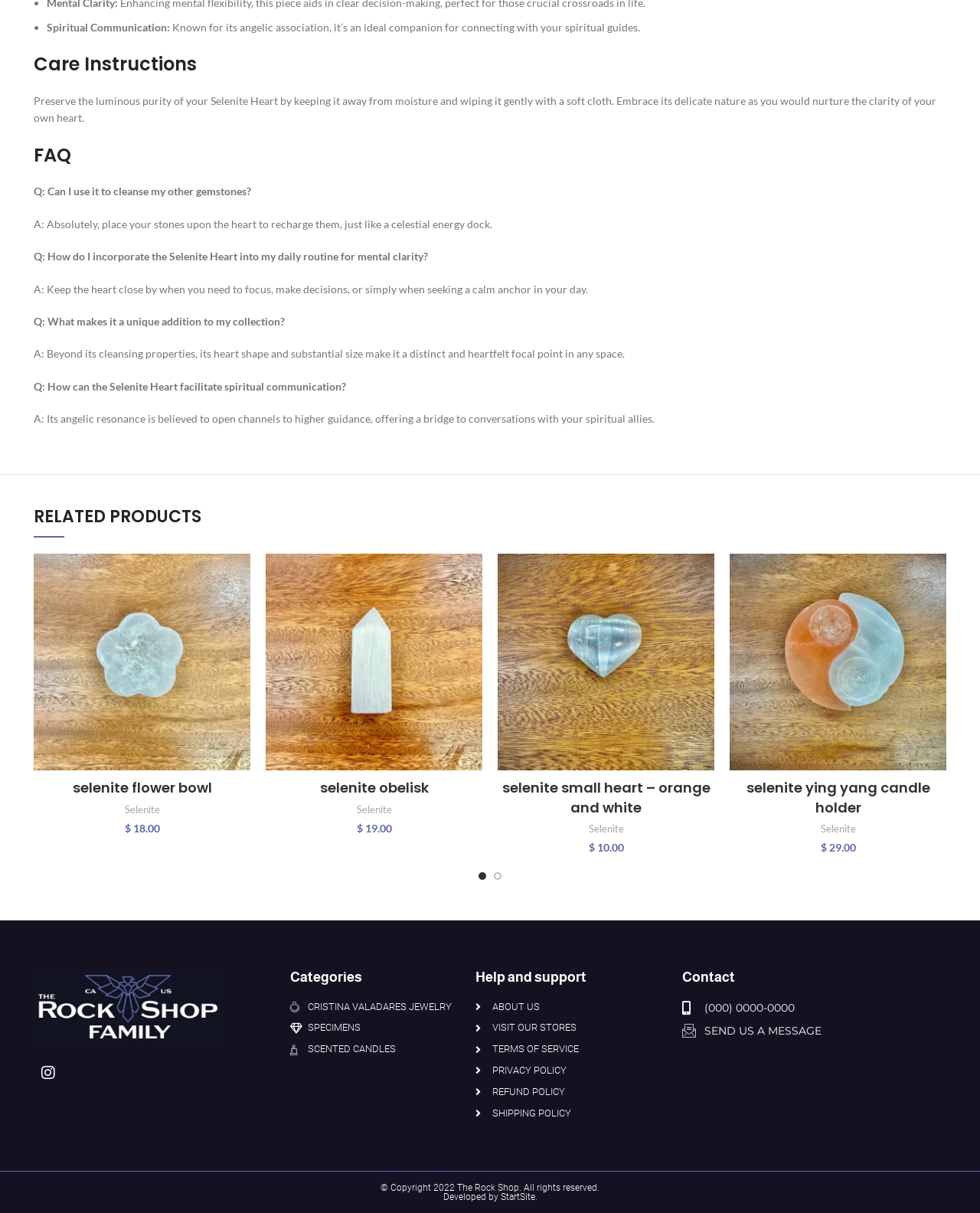Examine the image and give a thorough answer to the following question:
What is the purpose of the Selenite Heart?

The Selenite Heart is believed to open channels to higher guidance, offering a bridge to conversations with spiritual allies, as mentioned in the FAQ section.